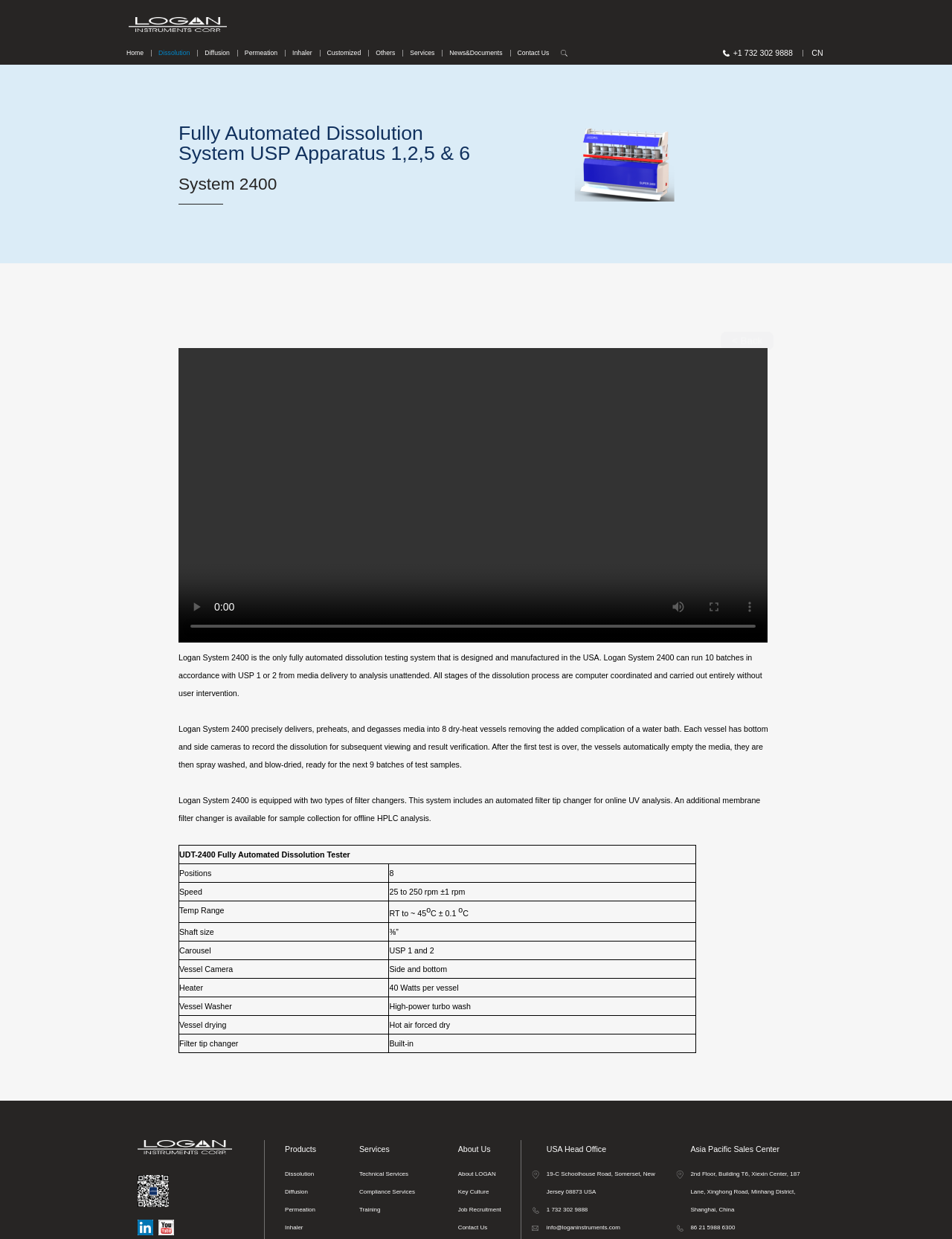Indicate the bounding box coordinates of the element that must be clicked to execute the instruction: "Contact Us". The coordinates should be given as four float numbers between 0 and 1, i.e., [left, top, right, bottom].

[0.538, 0.033, 0.582, 0.052]